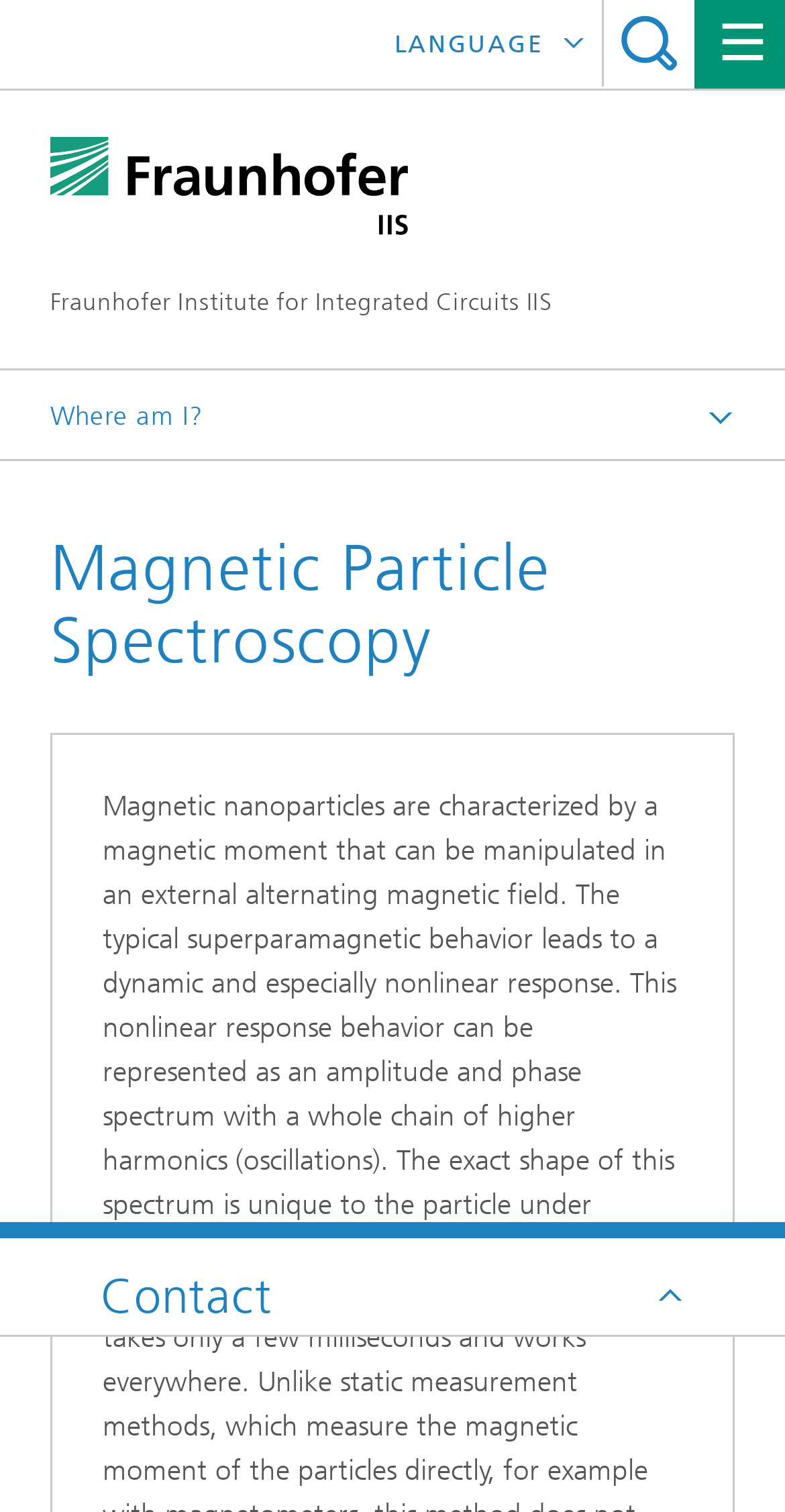Determine the main heading text of the webpage.

Magnetic Particle Spectroscopy